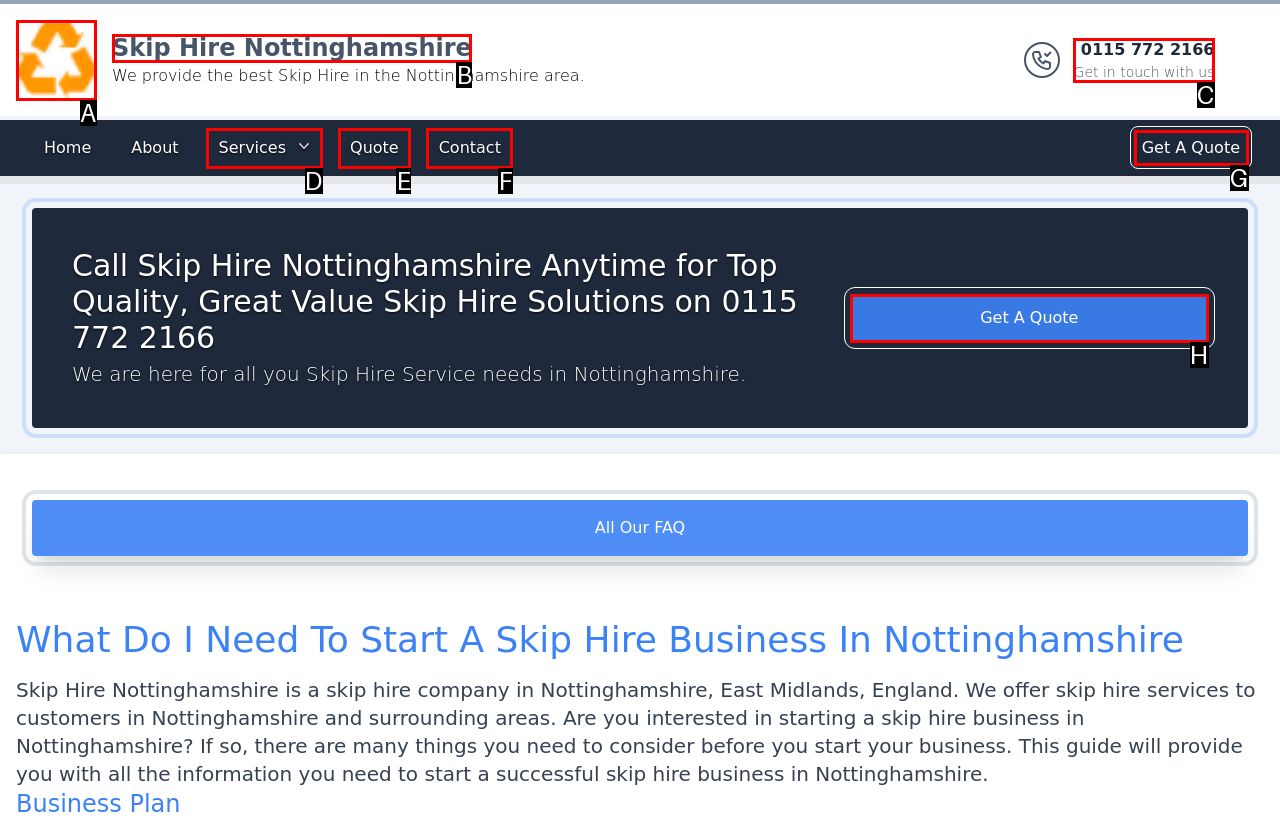Identify the HTML element you need to click to achieve the task: Get a quote. Respond with the corresponding letter of the option.

G